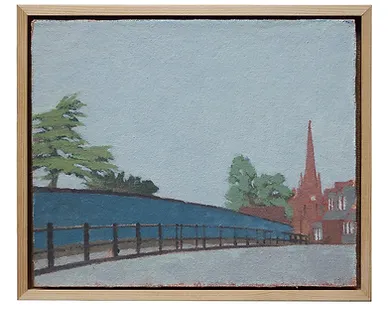Convey a detailed narrative of what is depicted in the image.

This artwork, titled "St.Albans_07," presents a serene landscape scene reminiscent of St. Albans, England. The painting showcases a tranquil view with a prominent blue fence that curves along a pathway. Lush green trees frame the left side, adding a natural contrast to the subdued colors of the sky. In the background, a distinctive spire rises from a building, hinting at the town's rich architectural heritage. The piece is elegantly set within a simple wooden frame, enhancing its overall aesthetic. This artwork is part of a series featuring original oil paintings and prints, available for purchase on Etsy, further connecting it to the artistic community.